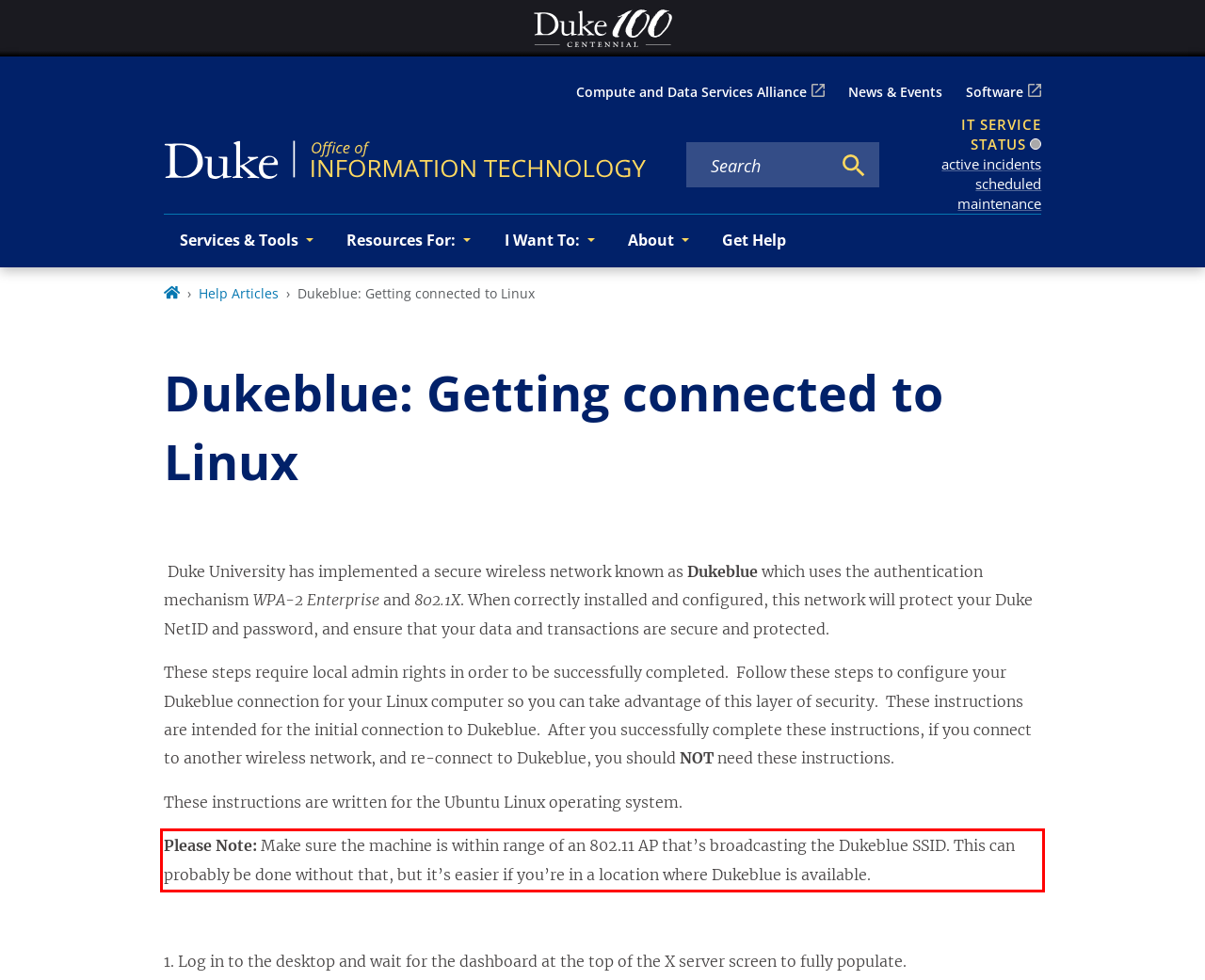Identify the text within the red bounding box on the webpage screenshot and generate the extracted text content.

Please Note: Make sure the machine is within range of an 802.11 AP that’s broadcasting the Dukeblue SSID. This can probably be done without that, but it’s easier if you’re in a location where Dukeblue is available.